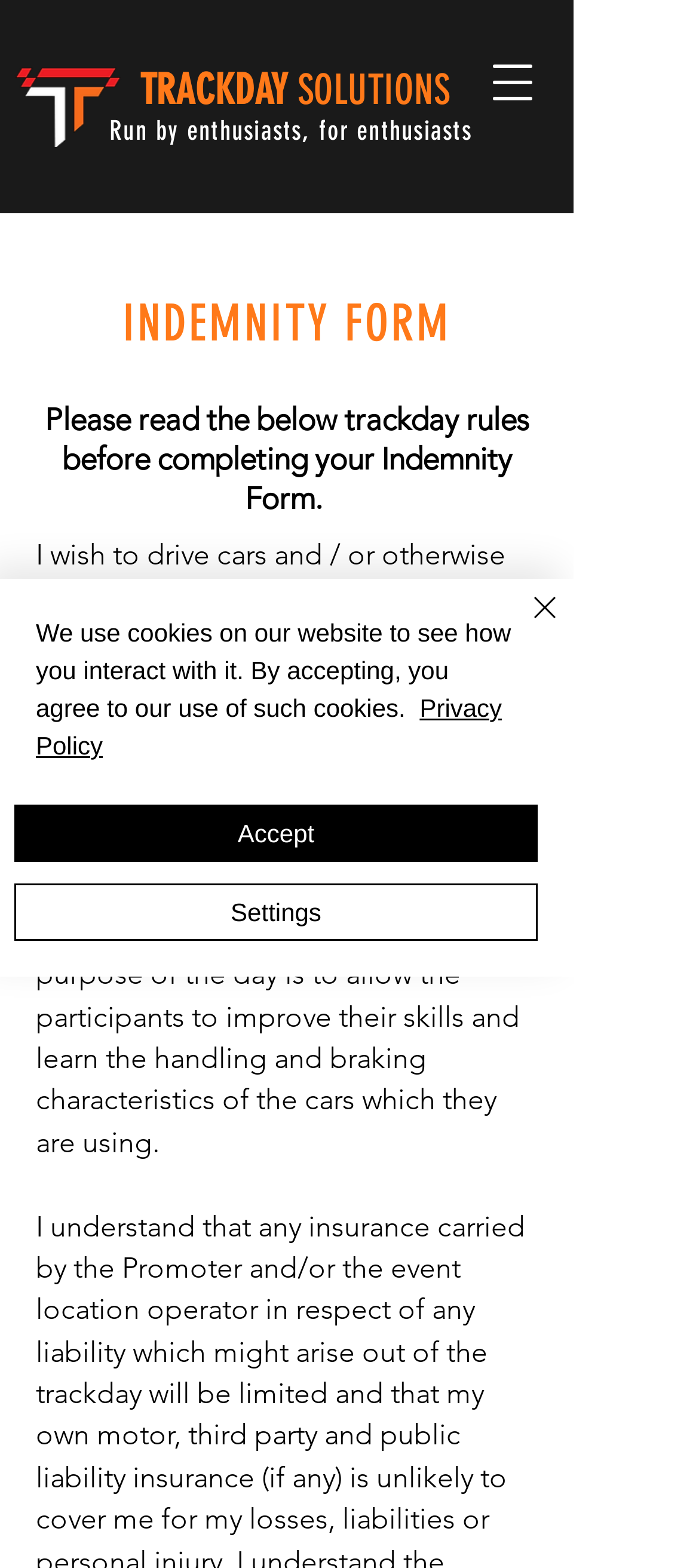Provide the bounding box coordinates for the UI element that is described as: "Settings".

[0.021, 0.563, 0.769, 0.6]